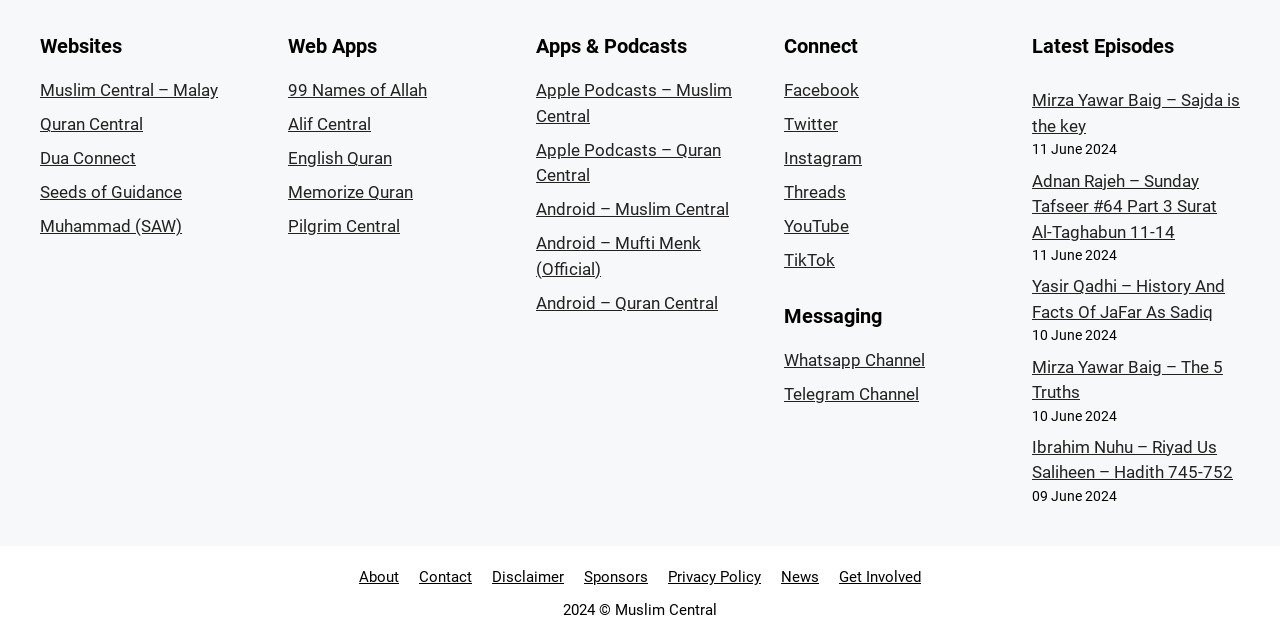How many latest episodes are displayed on this webpage?
Based on the screenshot, give a detailed explanation to answer the question.

Under the 'Latest Episodes' heading, there are five links to different episodes, each with a corresponding time stamp, indicating that there are five latest episodes displayed on this webpage.